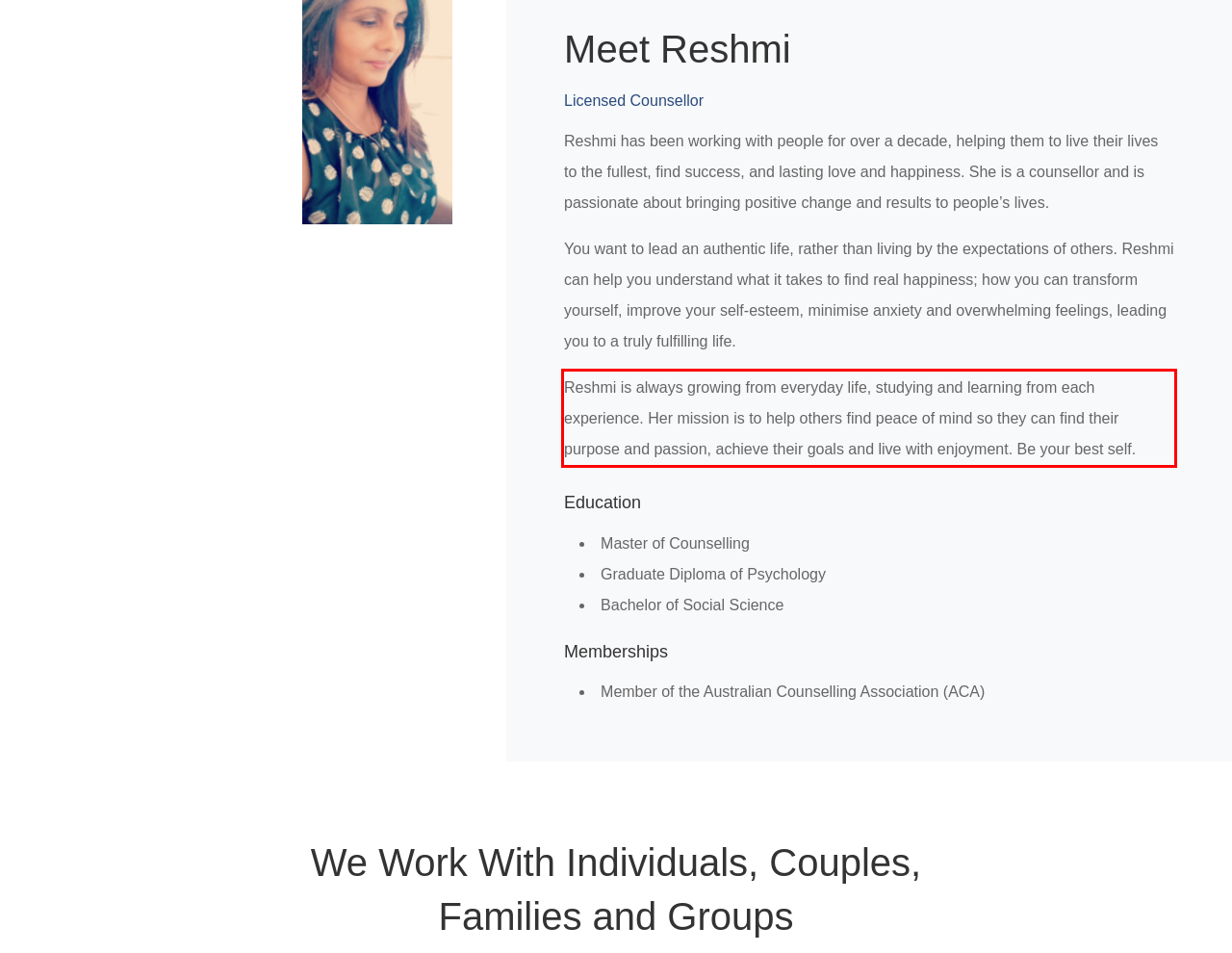Given a webpage screenshot with a red bounding box, perform OCR to read and deliver the text enclosed by the red bounding box.

Reshmi is always growing from everyday life, studying and learning from each experience. Her mission is to help others find peace of mind so they can find their purpose and passion, achieve their goals and live with enjoyment. Be your best self.